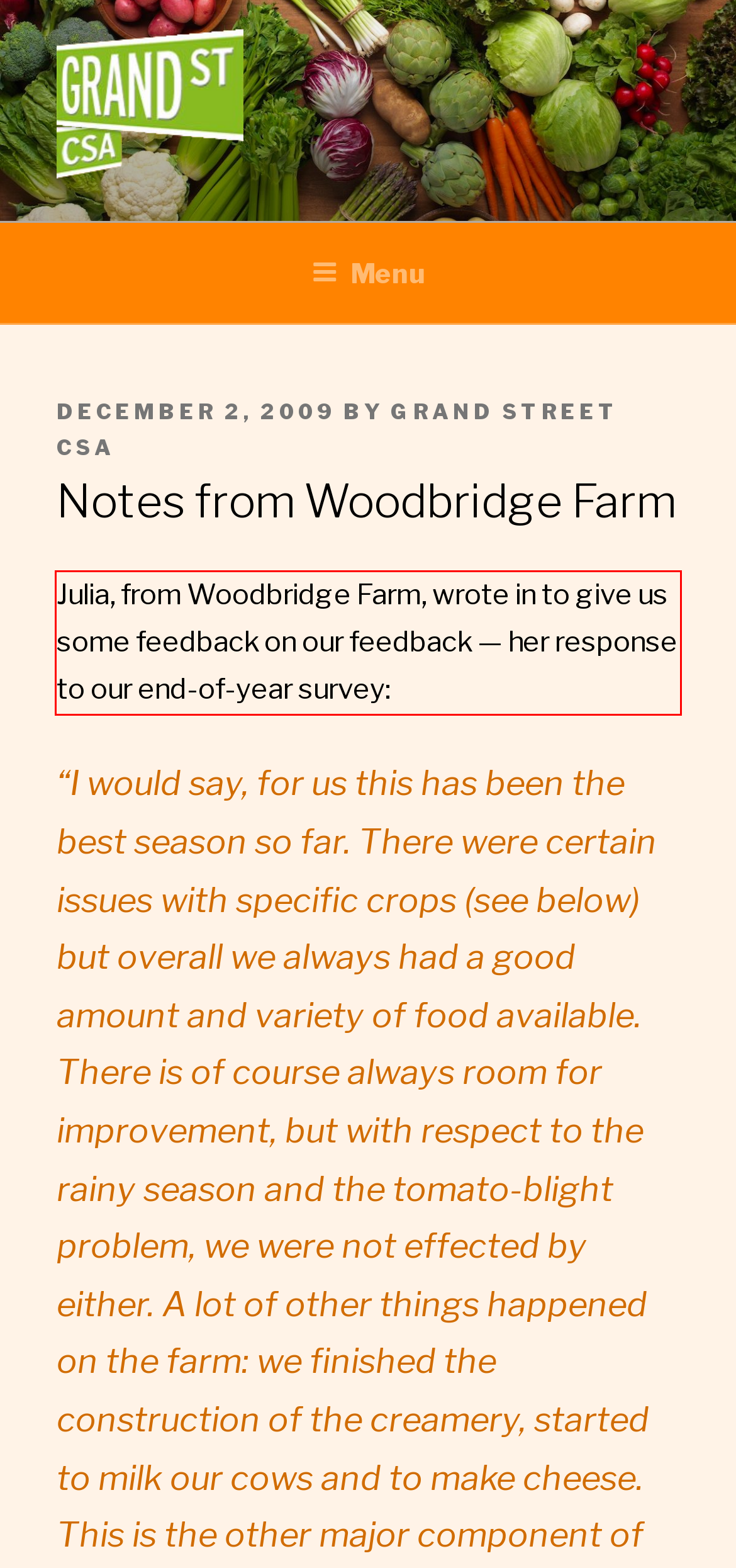Examine the screenshot of the webpage, locate the red bounding box, and perform OCR to extract the text contained within it.

Julia, from Woodbridge Farm, wrote in to give us some feedback on our feedback — her response to our end-of-year survey: